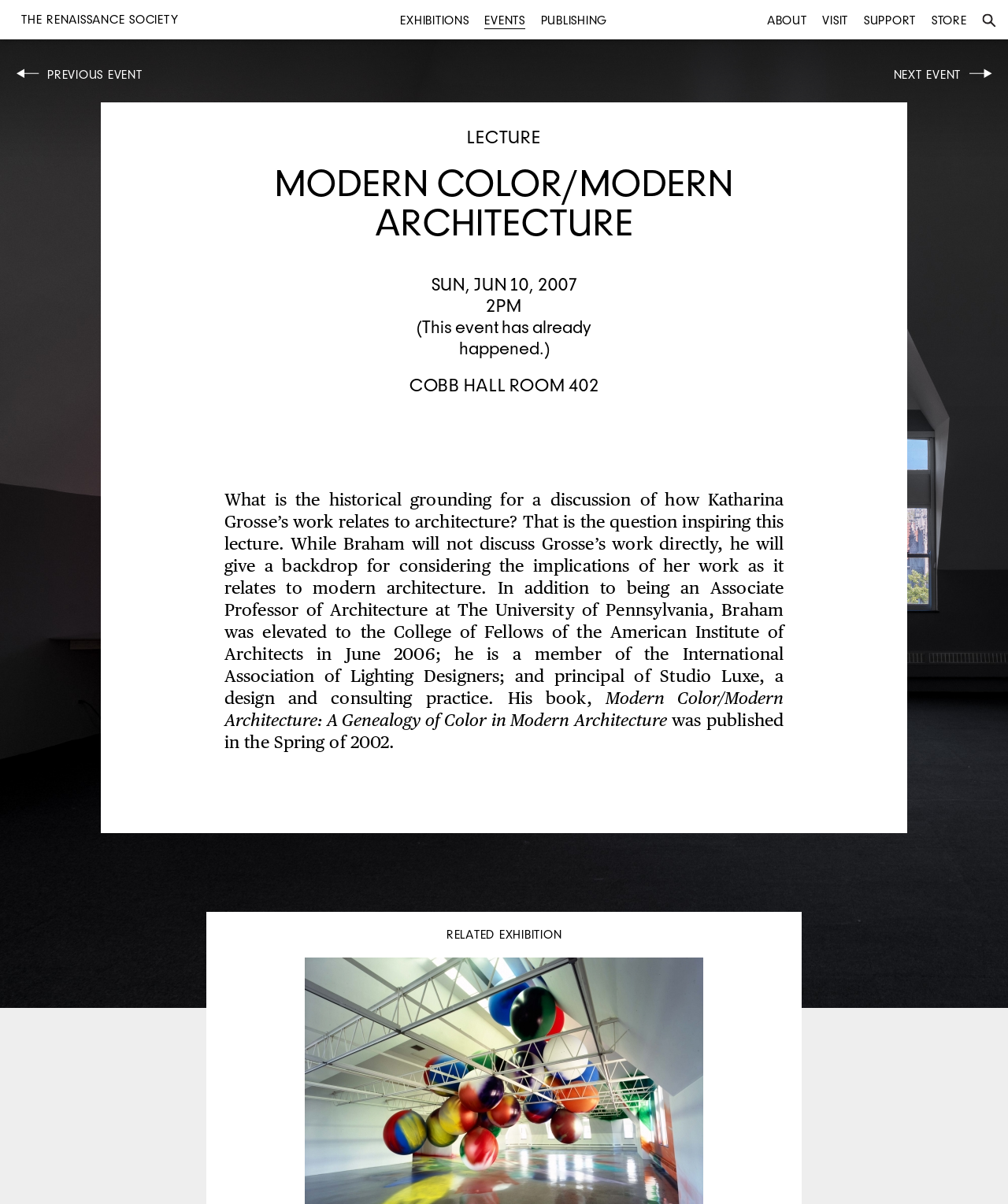Determine the bounding box coordinates for the HTML element described here: "Next Event".

[0.847, 0.056, 0.992, 0.069]